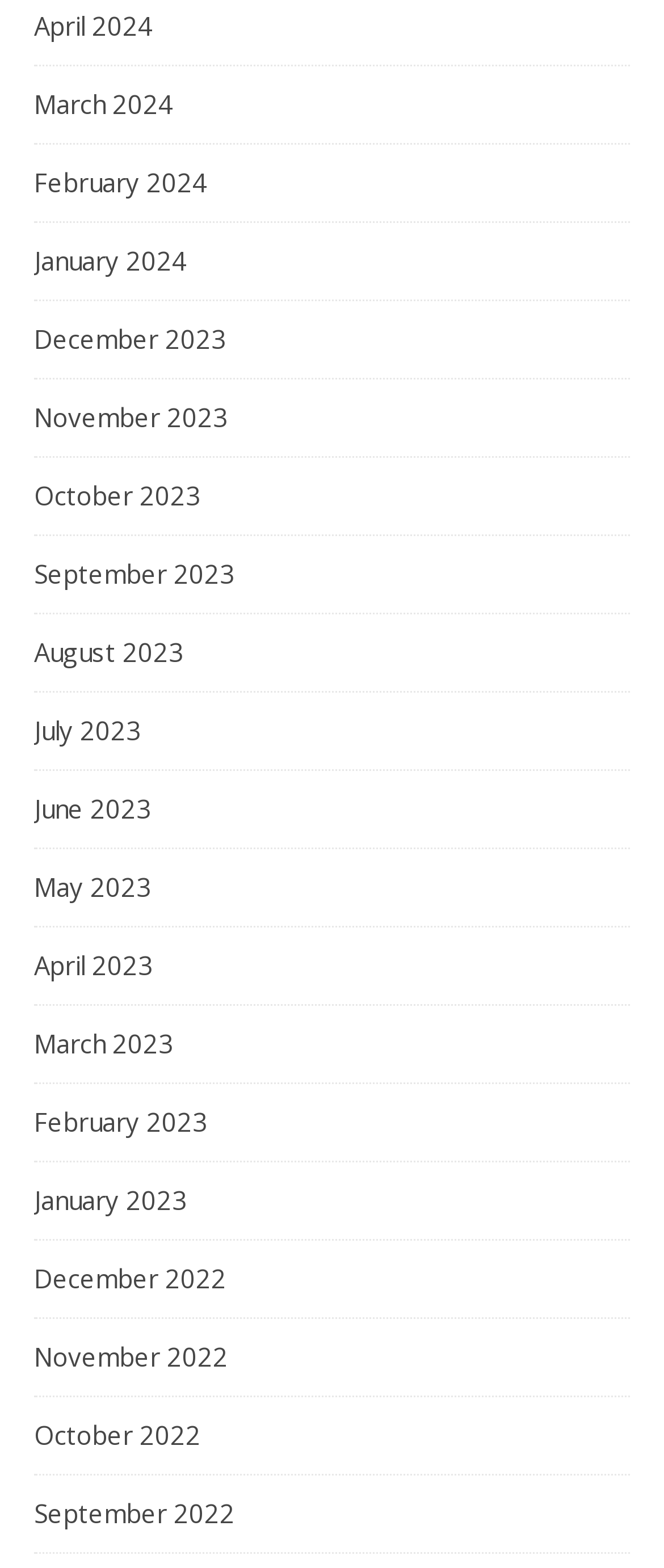Can you find the bounding box coordinates for the element to click on to achieve the instruction: "check November 2023"?

[0.051, 0.242, 0.344, 0.291]